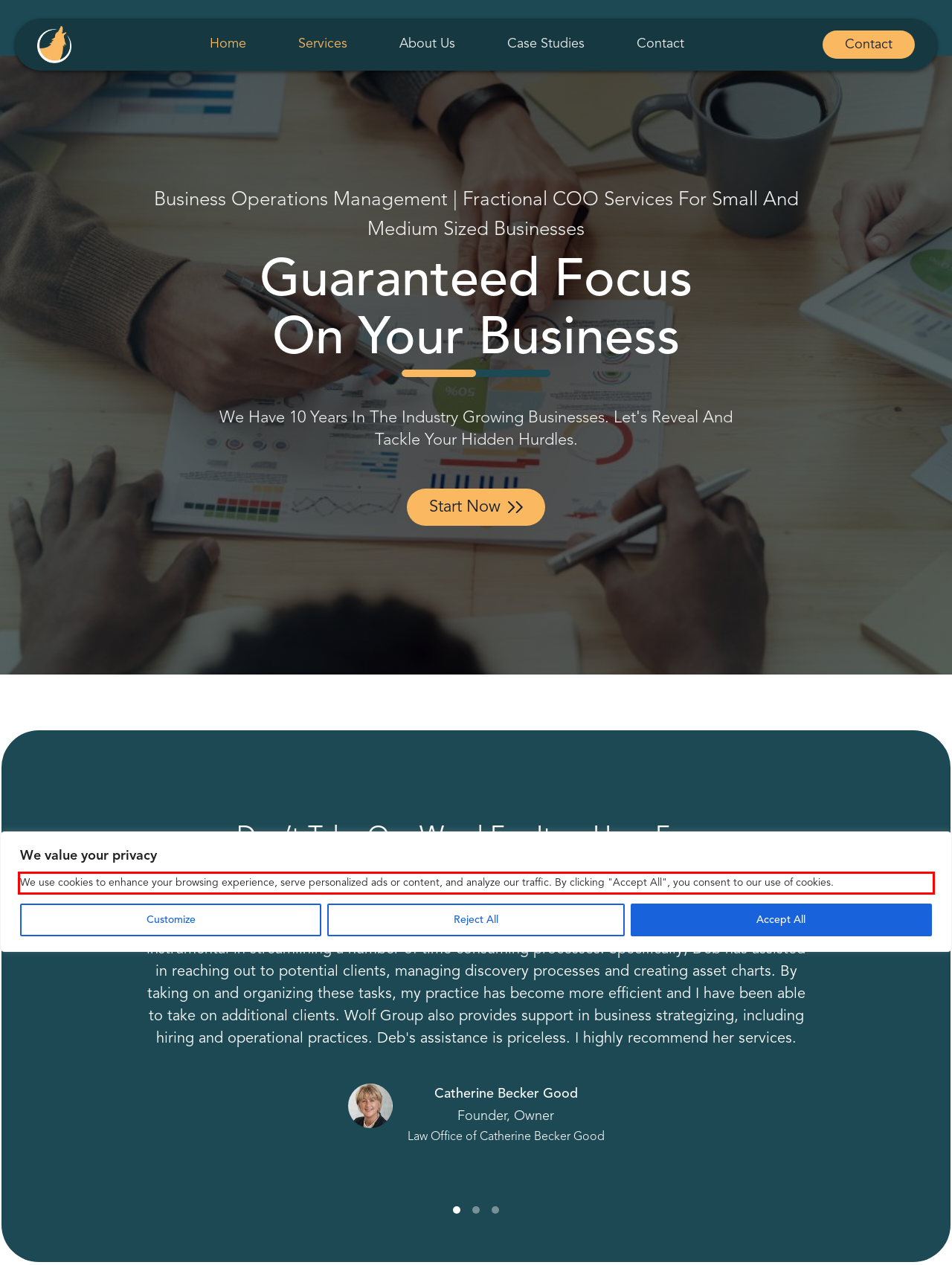Within the screenshot of the webpage, there is a red rectangle. Please recognize and generate the text content inside this red bounding box.

We use cookies to enhance your browsing experience, serve personalized ads or content, and analyze our traffic. By clicking "Accept All", you consent to our use of cookies.